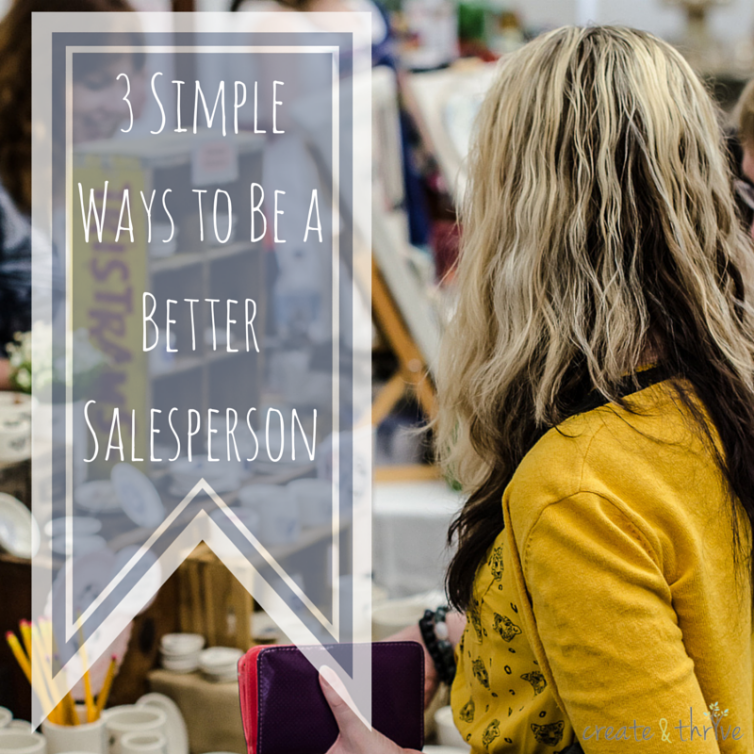Reply to the question below using a single word or brief phrase:
What is the woman in the image holding?

A small, bright wallet